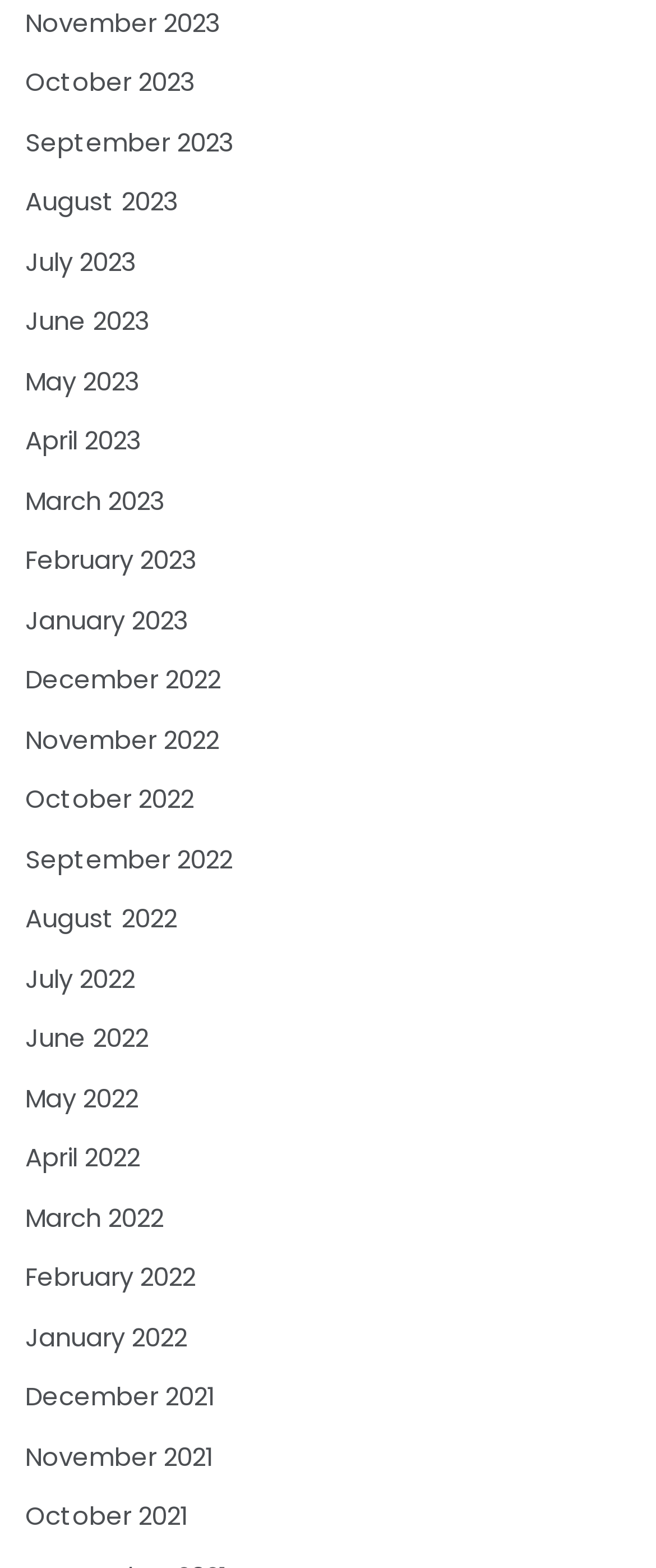Respond to the question below with a single word or phrase:
How many years are represented in the list of months?

3